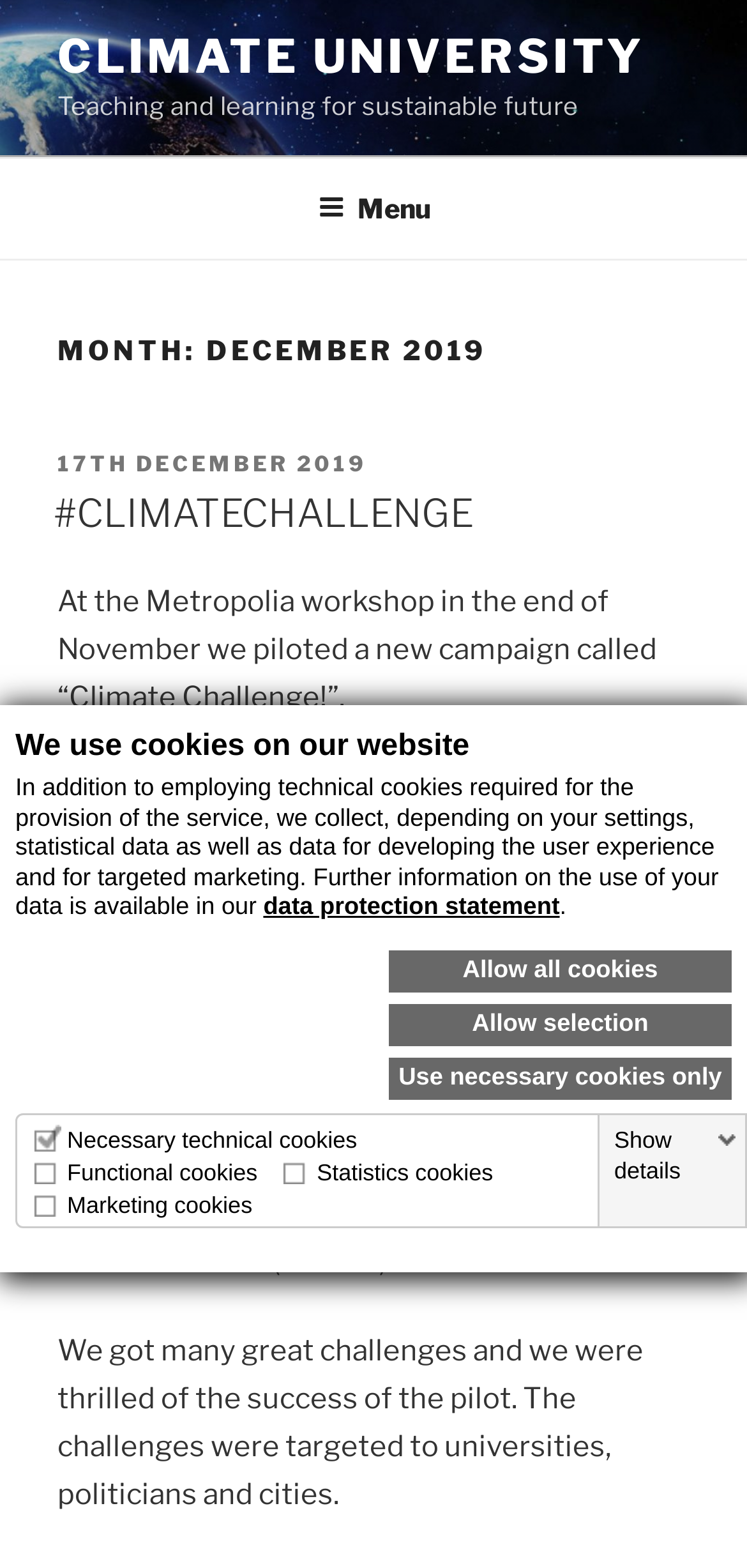Determine the heading of the webpage and extract its text content.

MONTH: DECEMBER 2019